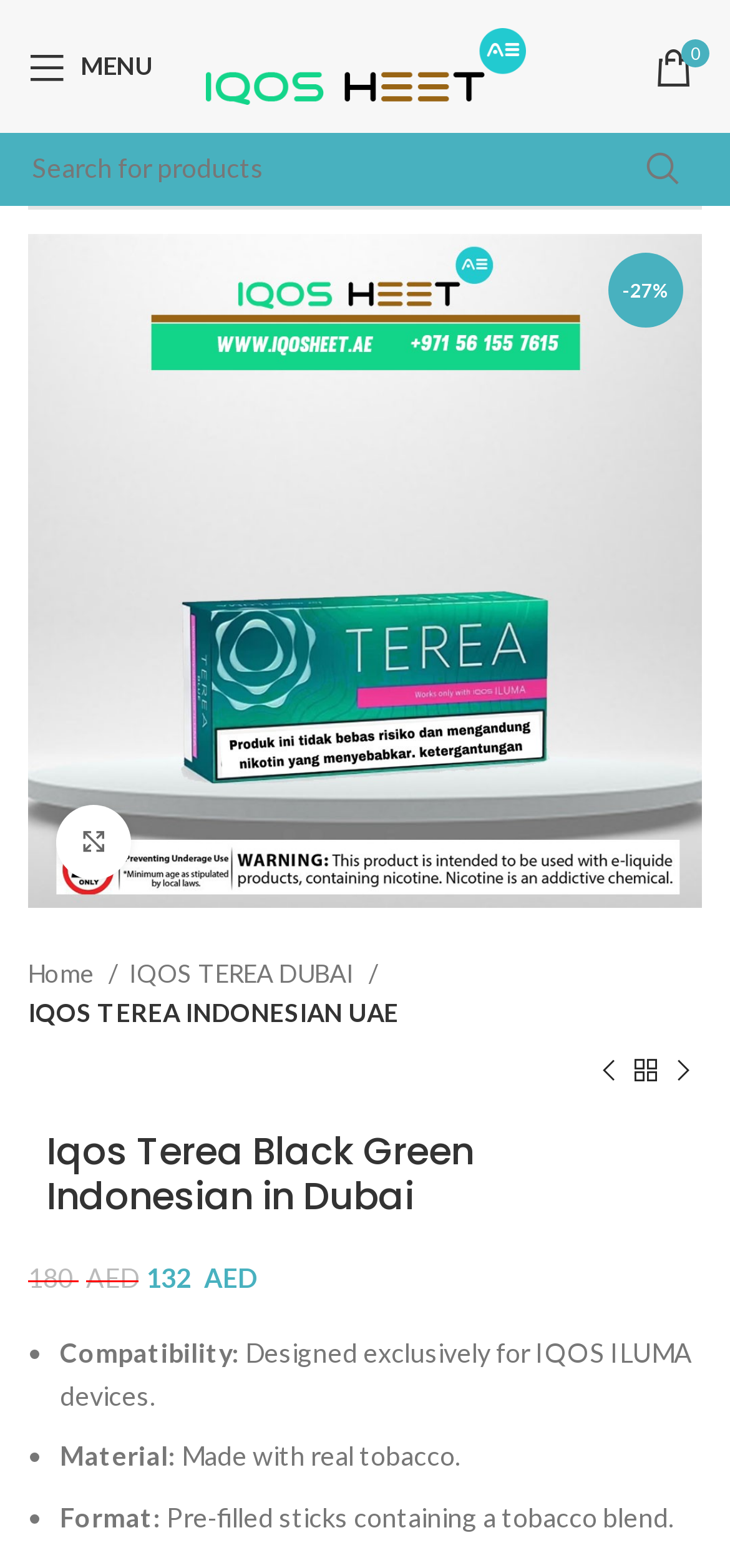Please determine the primary heading and provide its text.

Iqos Terea Black Green Indonesian in Dubai